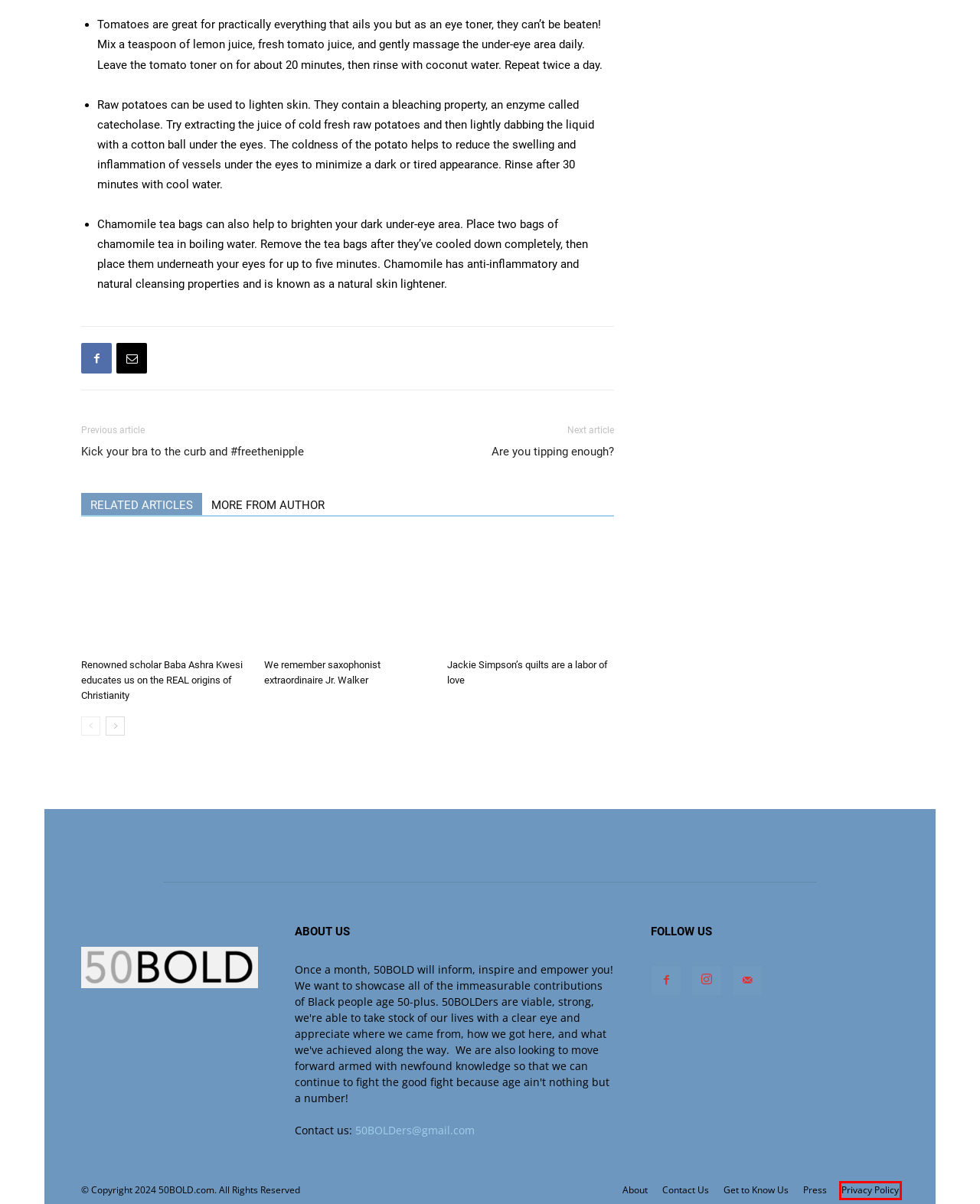Take a look at the provided webpage screenshot featuring a red bounding box around an element. Select the most appropriate webpage description for the page that loads after clicking on the element inside the red bounding box. Here are the candidates:
A. Kick your bra to the curb and #freethenipple - 50BOLD
B. Jackie Simpson's quilts are a labor of love - 50BOLD
C. Get to Know Us - 50BOLD
D. Privacy Policy - 50BOLD
E. AUGUST 2021 Archives - 50BOLD
F. Renowned scholar Baba Ashra Kwesi educates us on the REAL origins of Christianity - 50BOLD
G. We remember saxophonist extraordinaire Jr. Walker - 50BOLD
H. Are you tipping enough? - 50BOLD

D